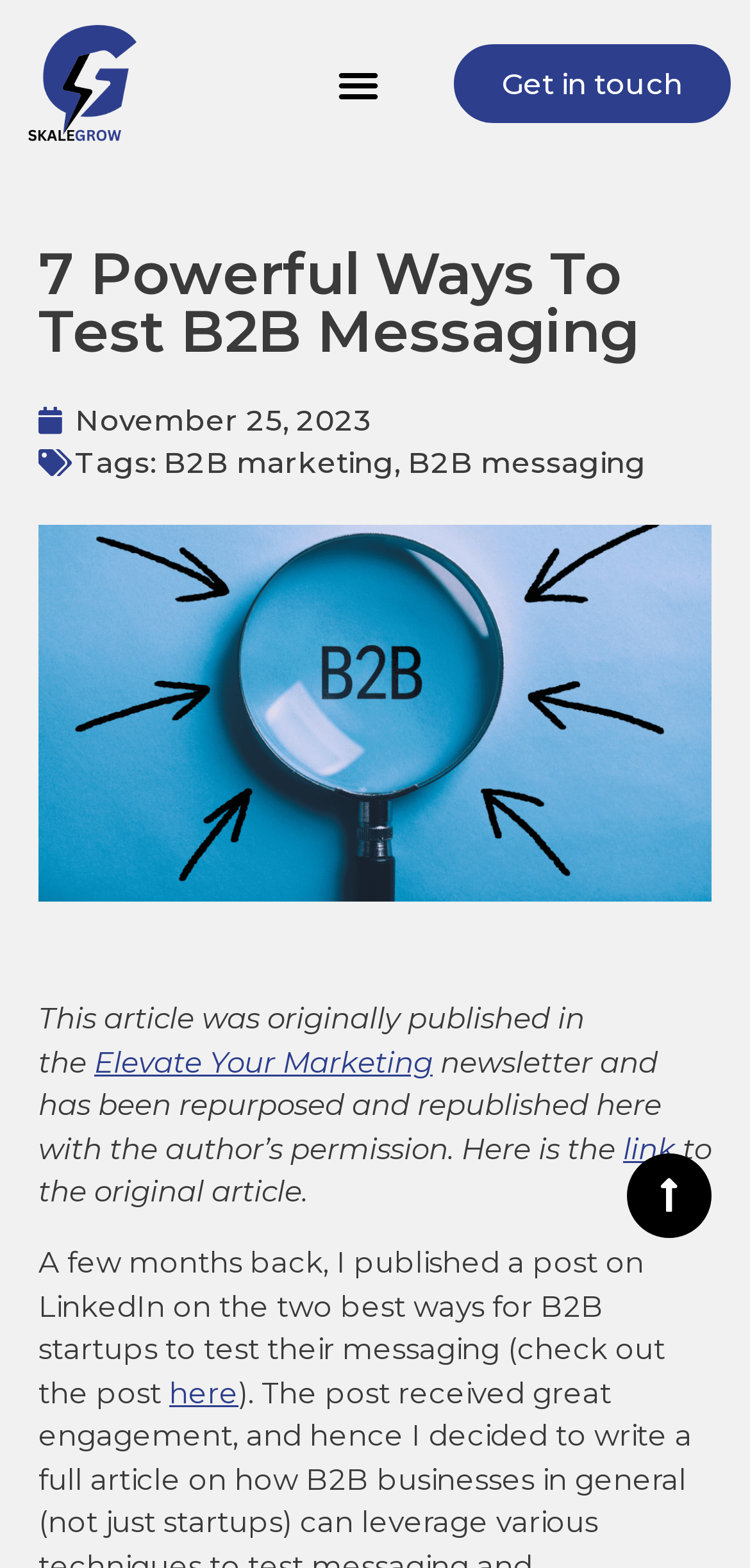Extract the bounding box for the UI element that matches this description: "Post not marked as liked".

None